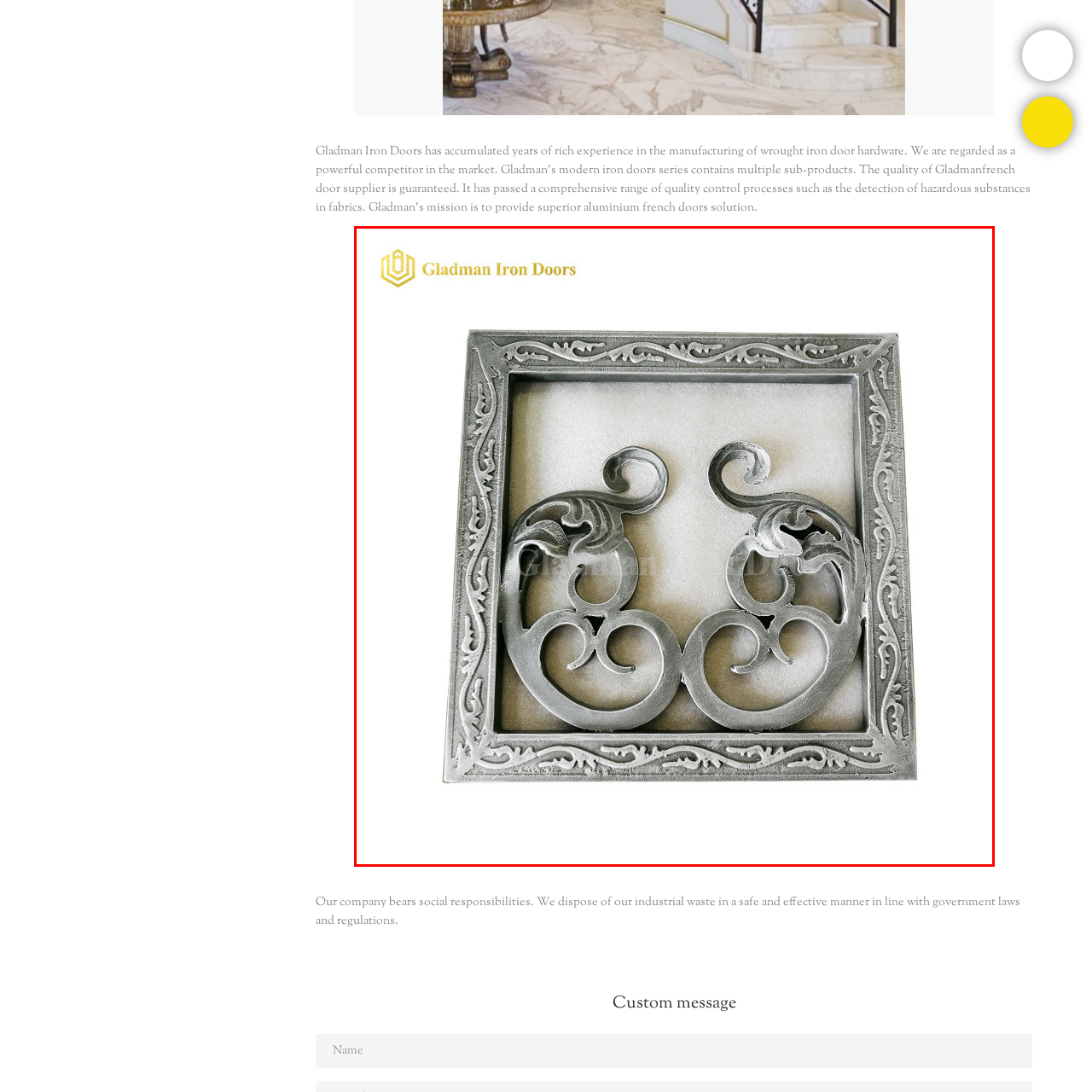Articulate a detailed description of the image enclosed by the red outline.

The image features an ornate iron piece designed by Gladman Iron Doors, showcasing intricate craftsmanship. The centerpiece displays a stylized design featuring two mirrored, swirling shapes, beautifully embellished with delicate curling details that evoke a sense of elegance and sophistication. The frame surrounding the artwork is rich with decorative motifs, enhancing the overall aesthetic appeal. This stunning piece exemplifies the blend of functionality and artistry, highlighting the company's commitment to quality and design. Gladman Iron Doors emphasizes its dedication to social responsibility, as evidenced by their environmentally conscious practices detailed nearby, ensuring that products are not only beautiful but also responsibly made.